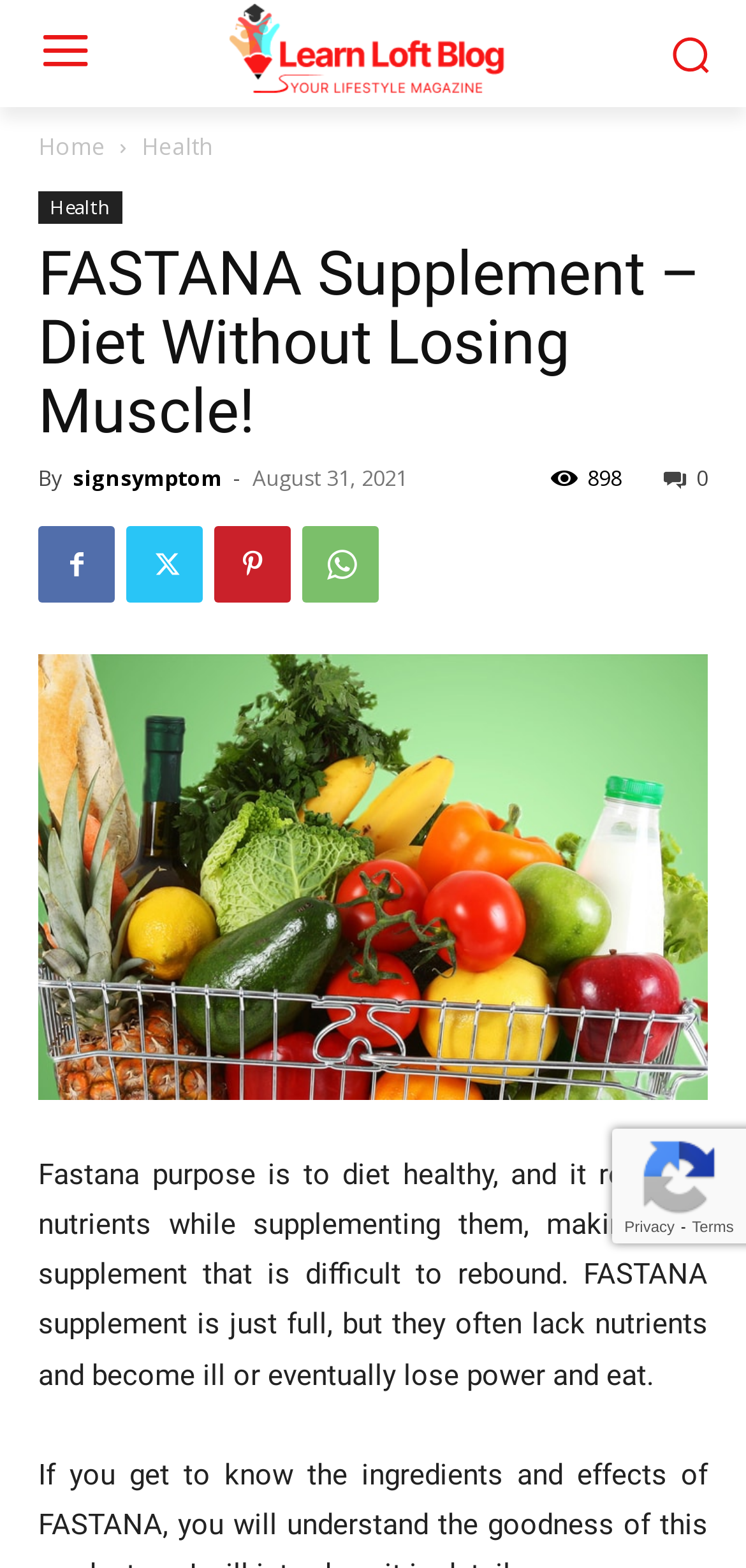How many views does the article have?
Based on the screenshot, answer the question with a single word or phrase.

898